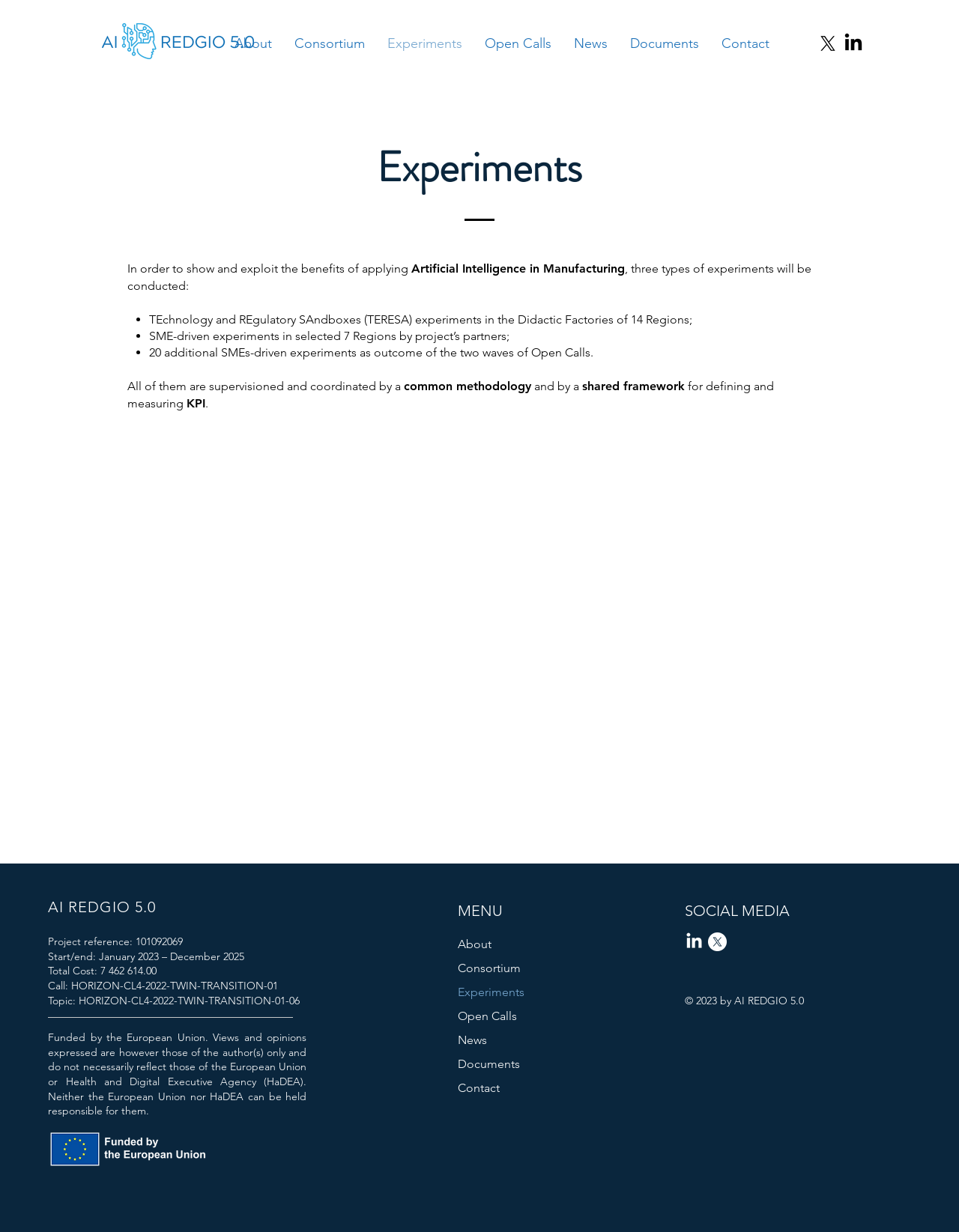What is the total cost of the project?
Kindly offer a detailed explanation using the data available in the image.

I found the answer by looking at the bottom-left corner of the webpage, where the project details are listed. The total cost is mentioned as '7 462 614.00'.